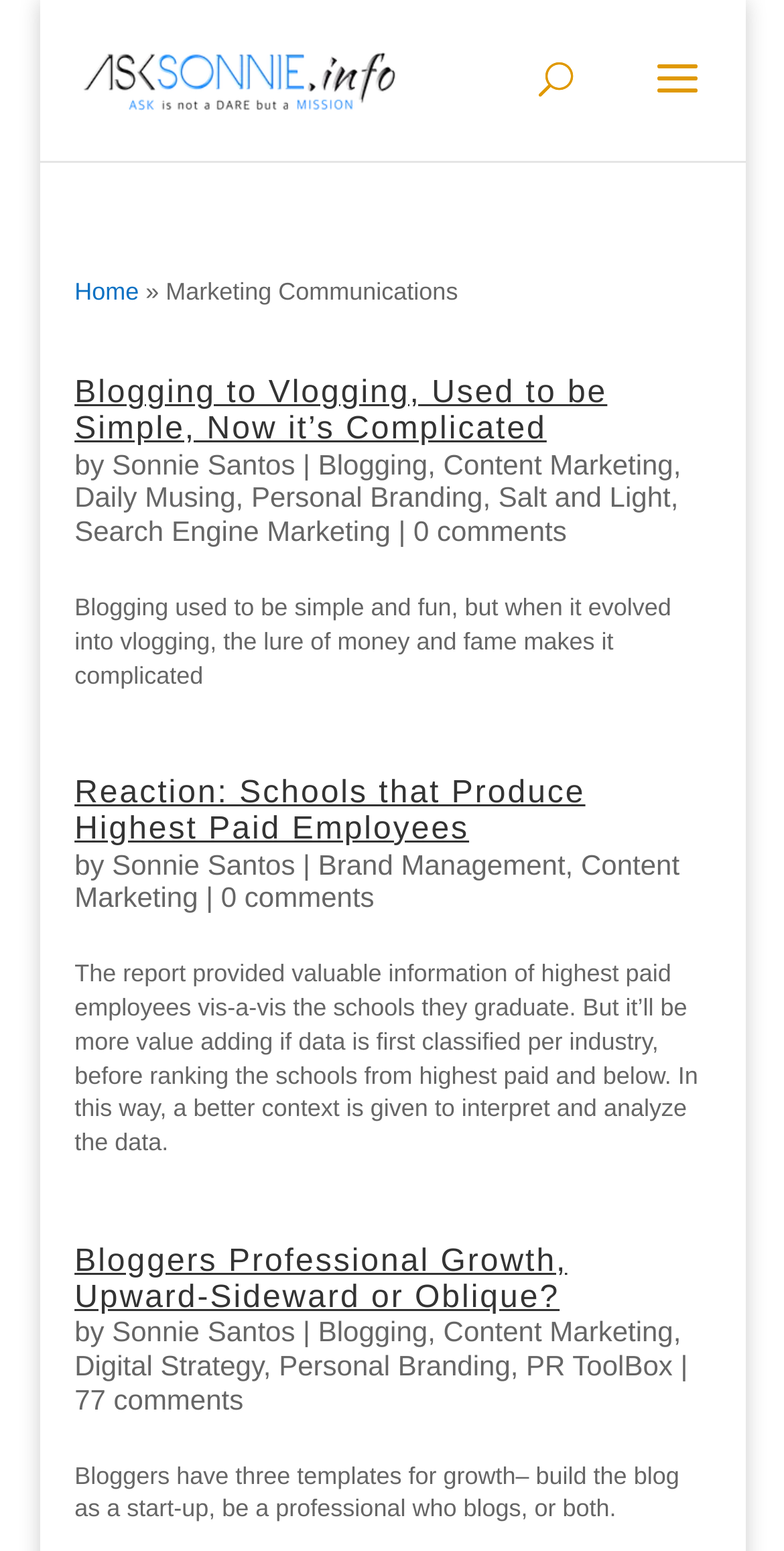What is the name of the website?
Based on the image, give a one-word or short phrase answer.

ASKSonnie.INFO